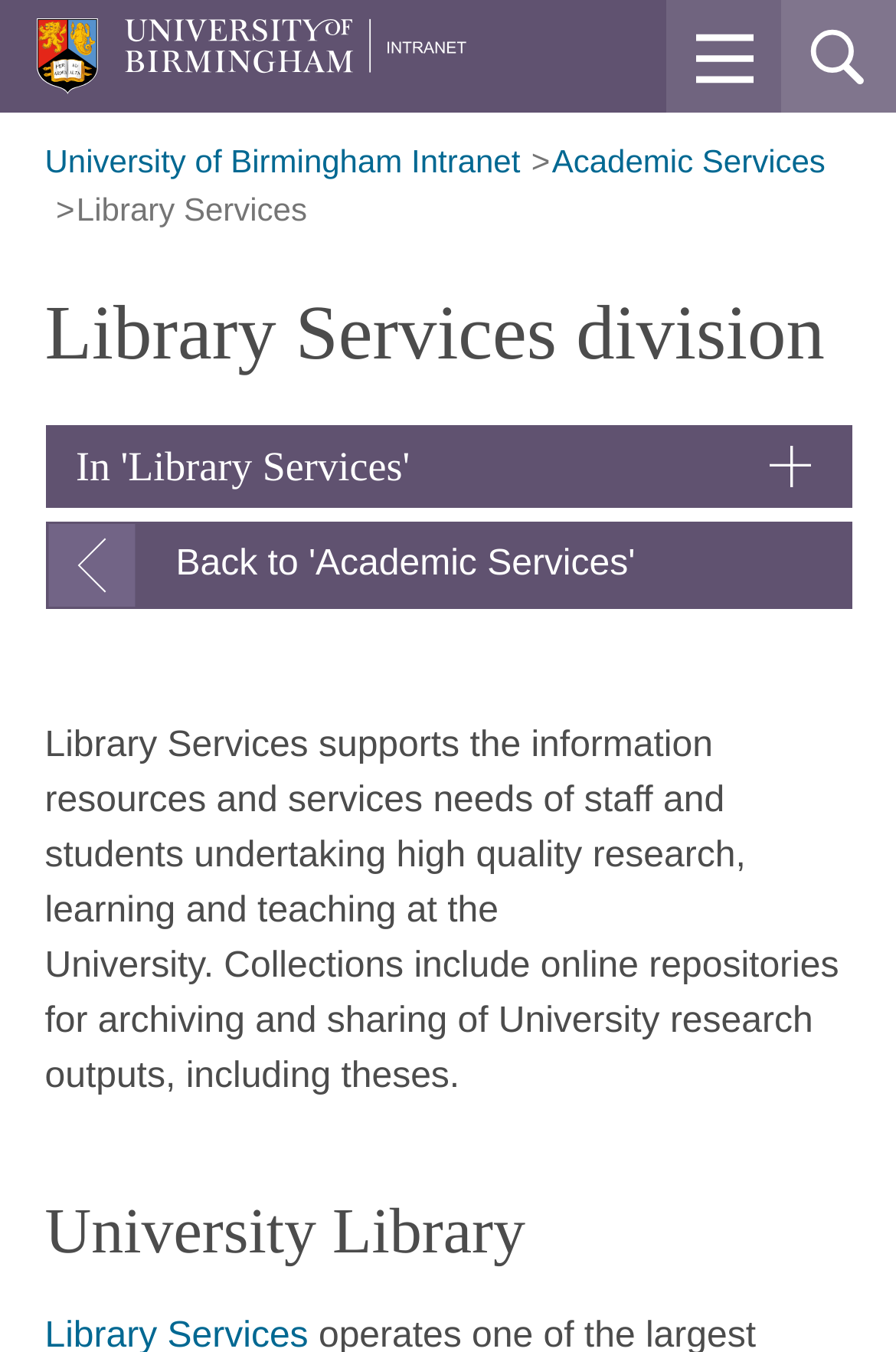Determine the bounding box coordinates for the clickable element required to fulfill the instruction: "Search". Provide the coordinates as four float numbers between 0 and 1, i.e., [left, top, right, bottom].

[0.872, 0.0, 1.0, 0.085]